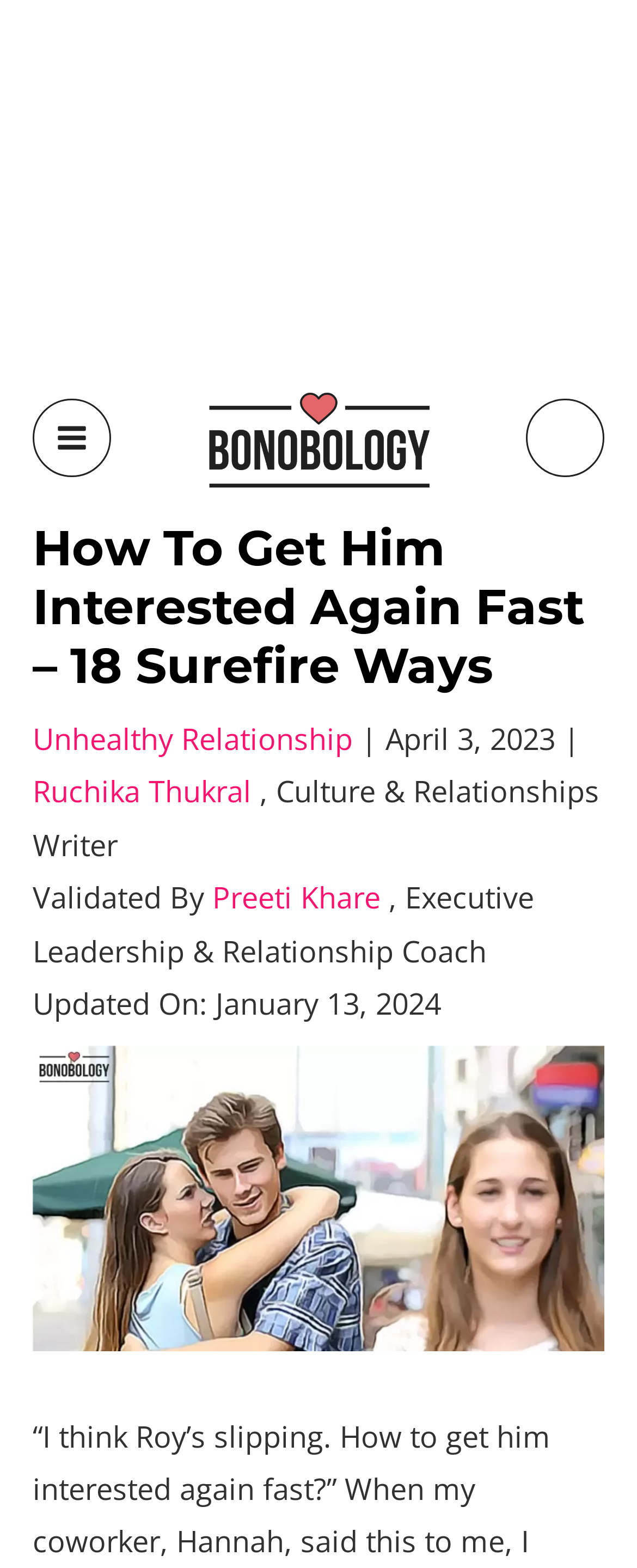Extract the text of the main heading from the webpage.

How To Get Him Interested Again Fast – 18 Surefire Ways